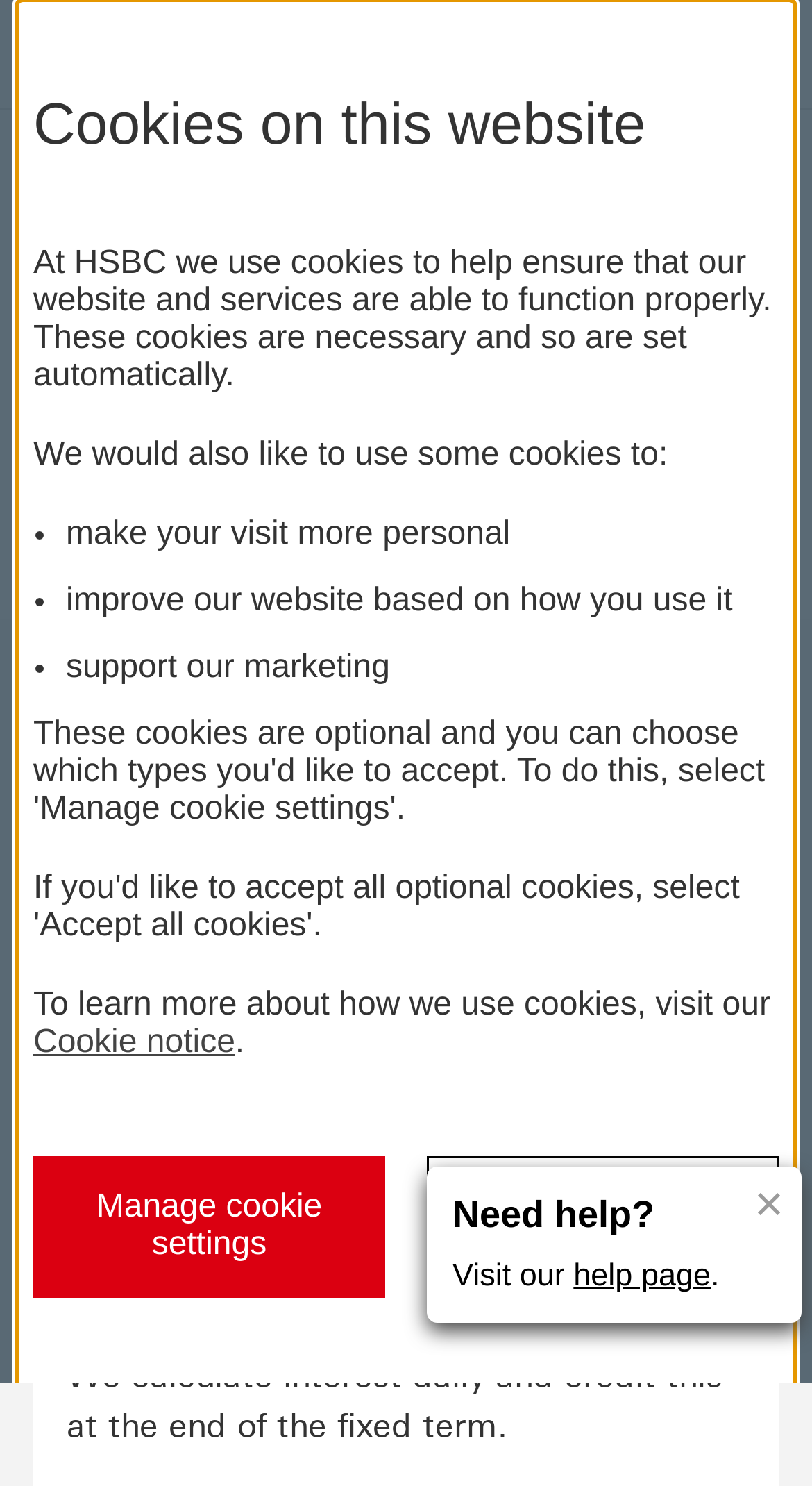What is the text of the first heading on the page?
Please provide a single word or phrase as the answer based on the screenshot.

Need help?